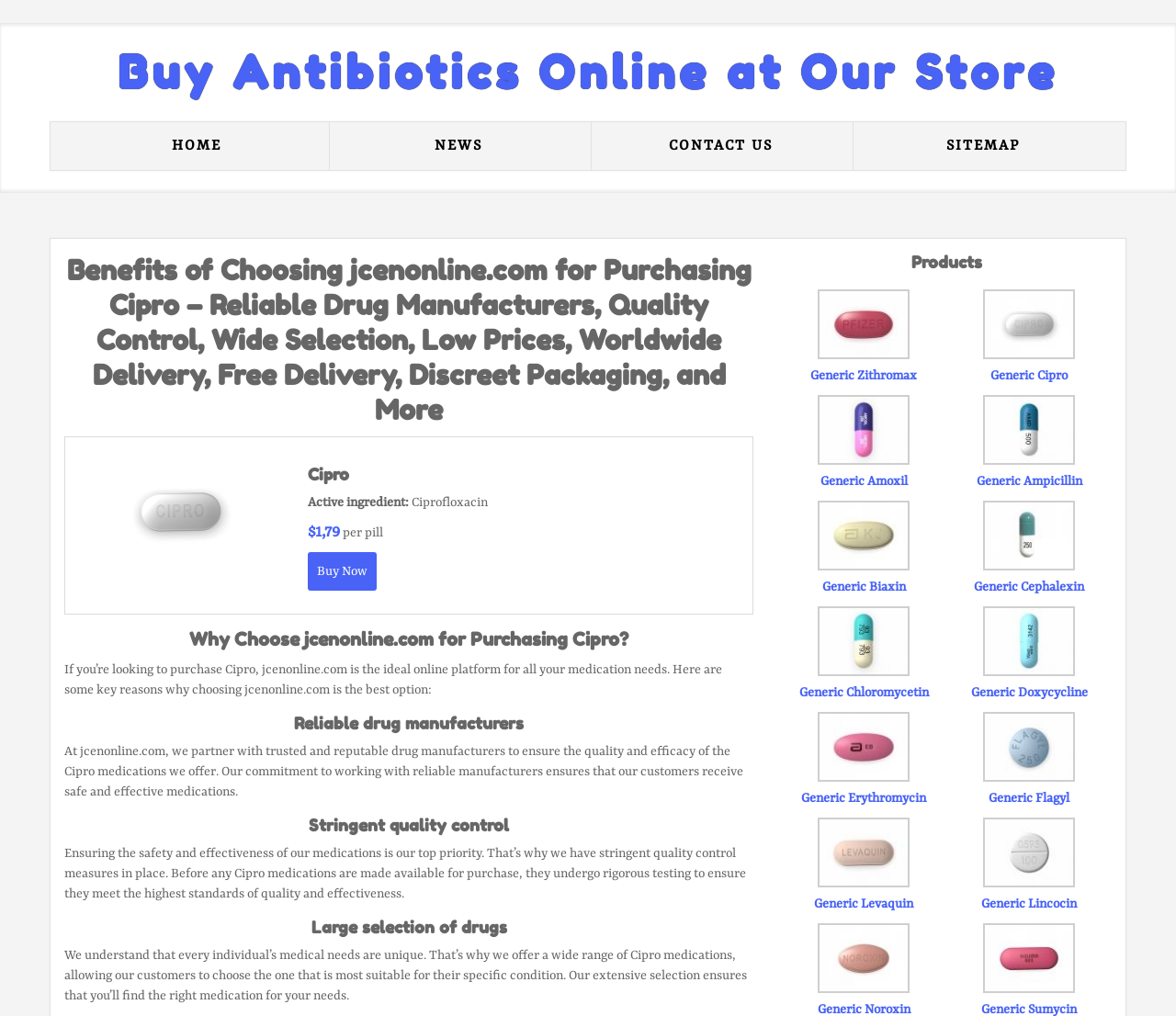Determine the bounding box coordinates for the clickable element required to fulfill the instruction: "Buy Now Cipro". Provide the coordinates as four float numbers between 0 and 1, i.e., [left, top, right, bottom].

[0.262, 0.543, 0.321, 0.581]